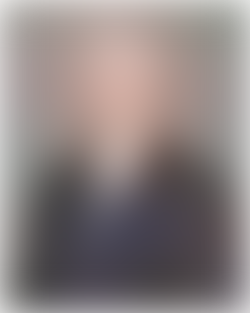Elaborate on the image by describing it in detail.

The image features Ian Bett, a Senior Consultant with over 40 years of experience in the postal and courier industry. He is a qualified accountant with extensive expertise in finance, business transformation, and performance management, recognized as a subject matter expert. Ian spent the majority of his career in senior operational and finance leadership roles at Royal Mail Group, contributing significantly to its transformation into a publicly listed company. Following his tenure at Royal Mail, he has worked as an independent consultant for various postal operators and regulators, serving as Head of Finance Transformation for Qatar Post and leading comprehensive change management programs across postal service organizations. Ian’s deep knowledge of the industry positions him as a vital resource for large-scale transformation initiatives.